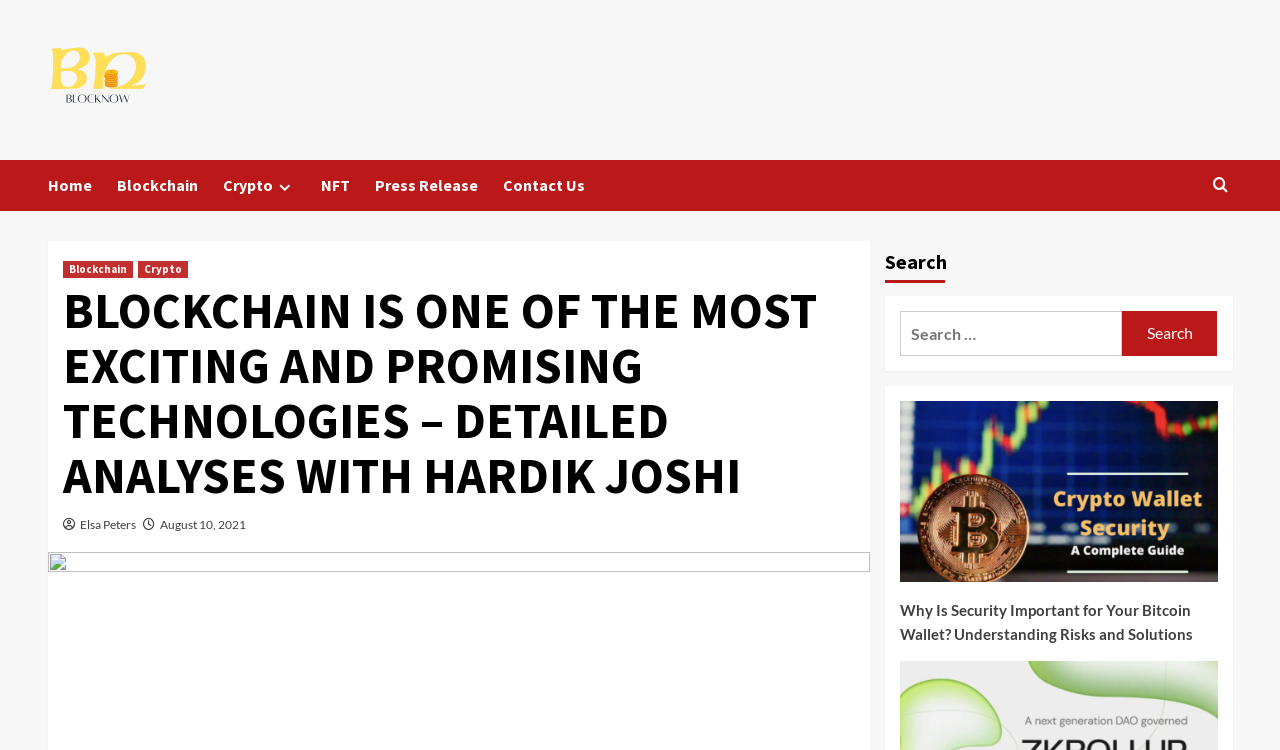Locate the bounding box of the user interface element based on this description: "August 10, 2021".

[0.125, 0.689, 0.192, 0.709]